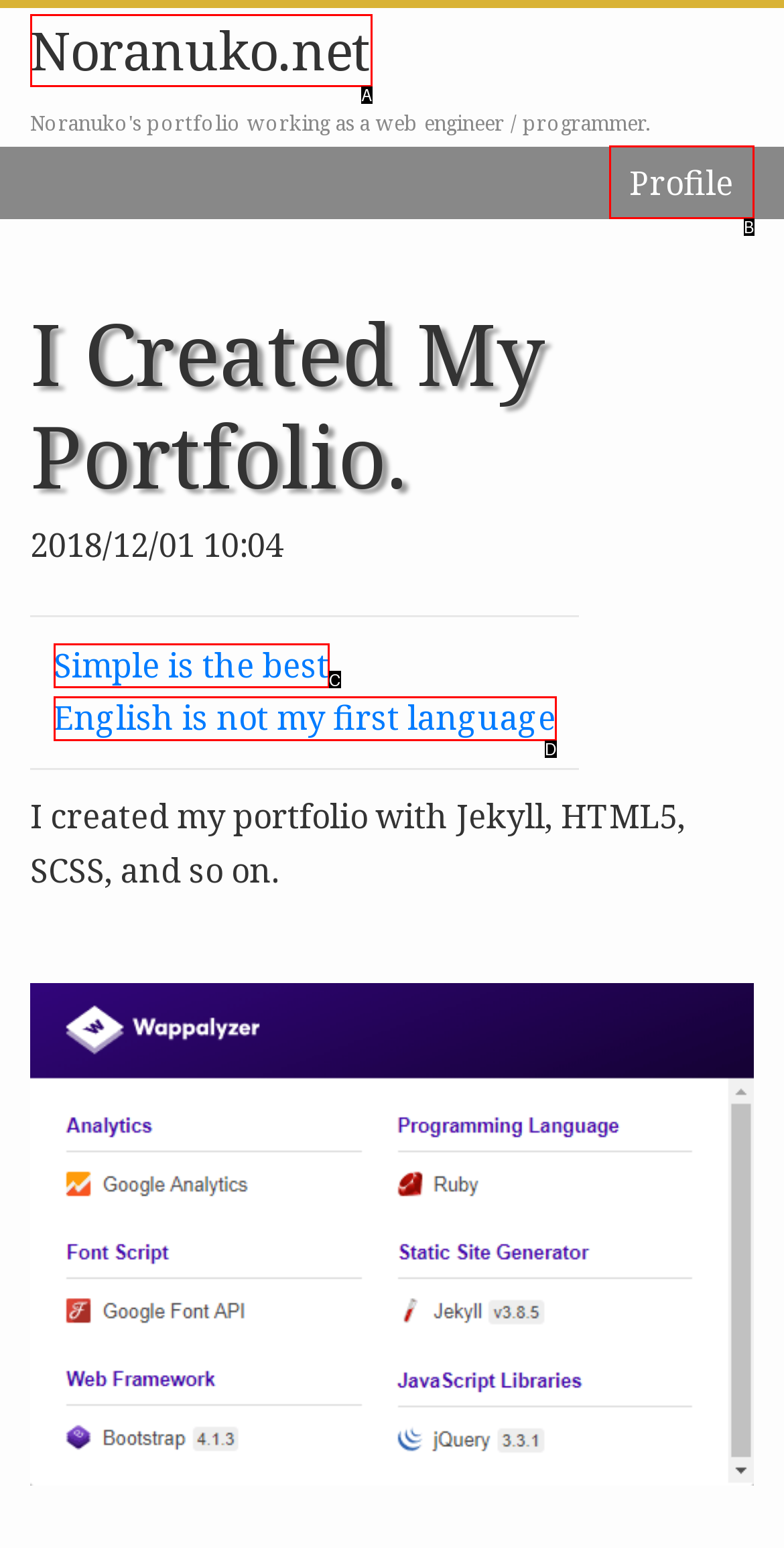Determine which HTML element best fits the description: Simple is the best
Answer directly with the letter of the matching option from the available choices.

C